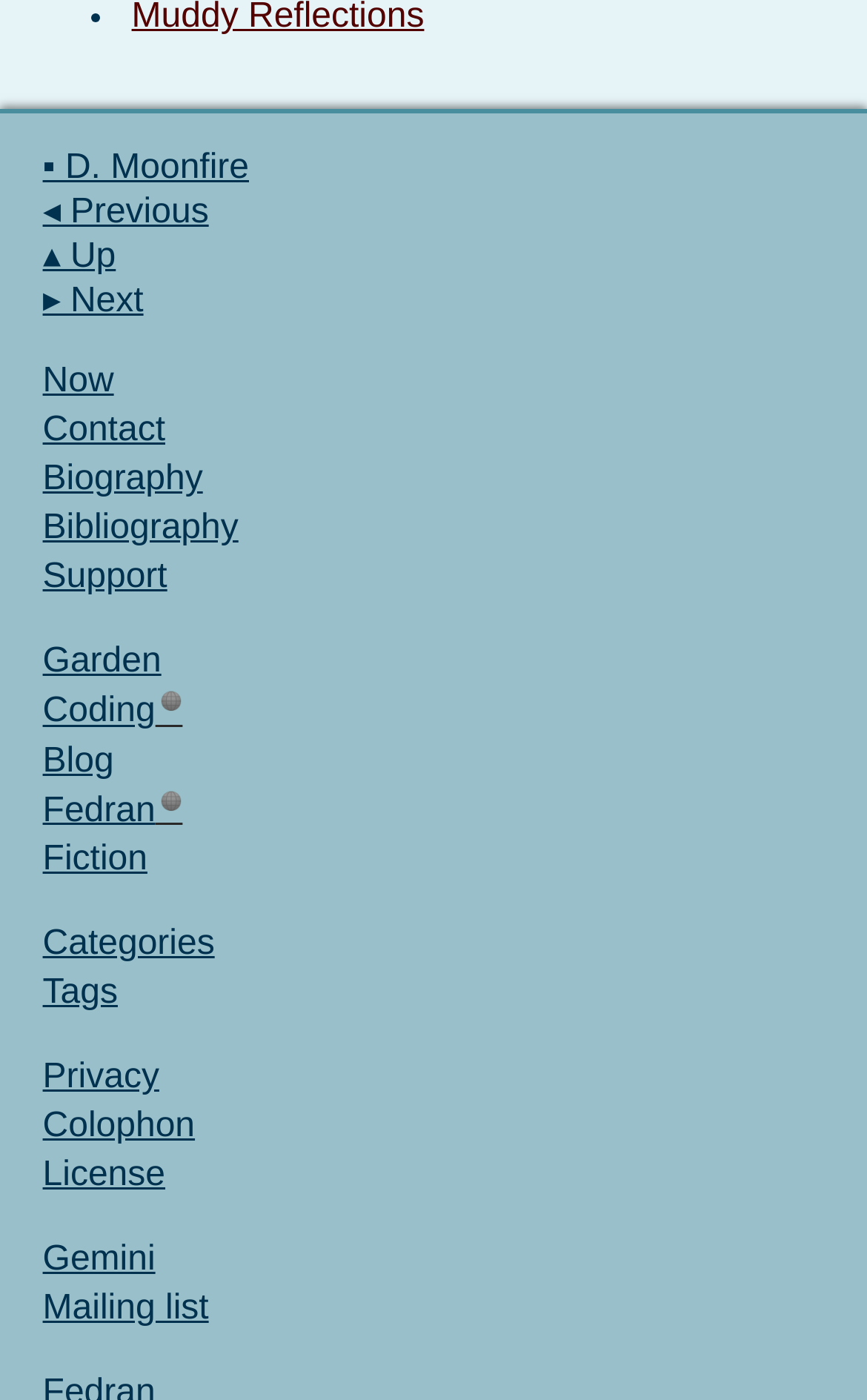Given the content of the image, can you provide a detailed answer to the question?
How many links are related to coding?

I searched the navigation bar for links related to coding and found two links: 'Coding ' and 'Fedran '. These links are likely related to coding or programming.